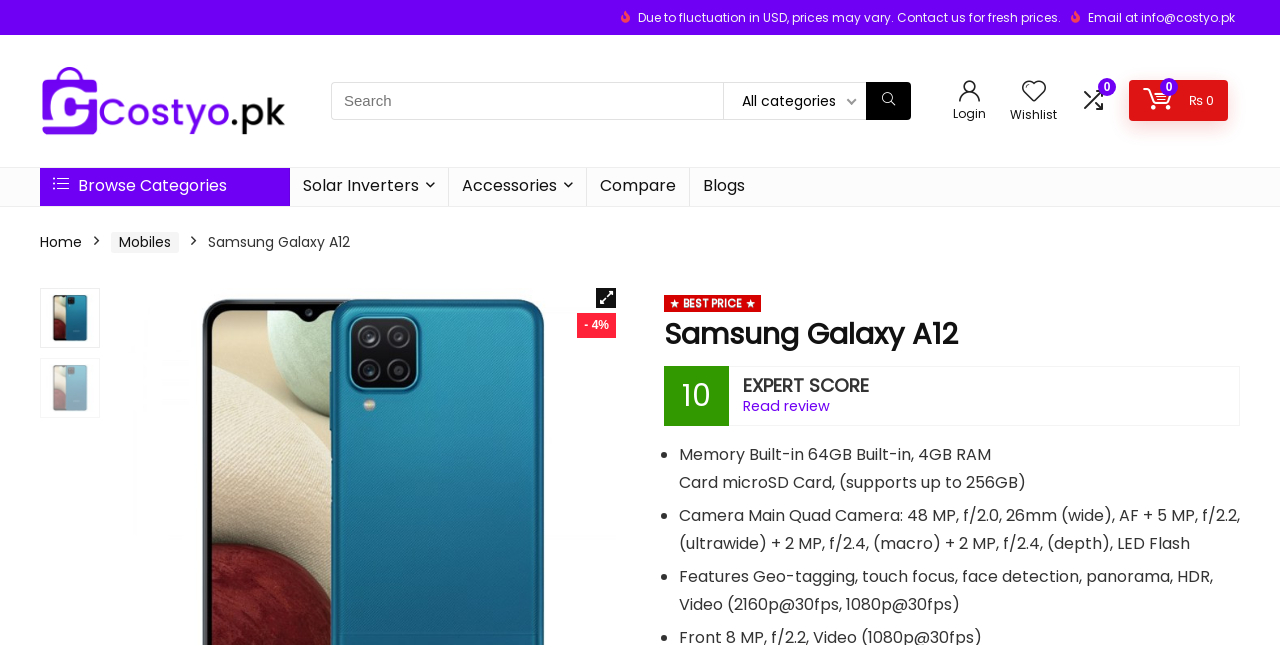Review the image closely and give a comprehensive answer to the question: What is the category of Samsung Galaxy A12?

The category of Samsung Galaxy A12 can be determined by looking at the breadcrumb navigation, which shows 'Home > Mobiles > Samsung Galaxy A12'.